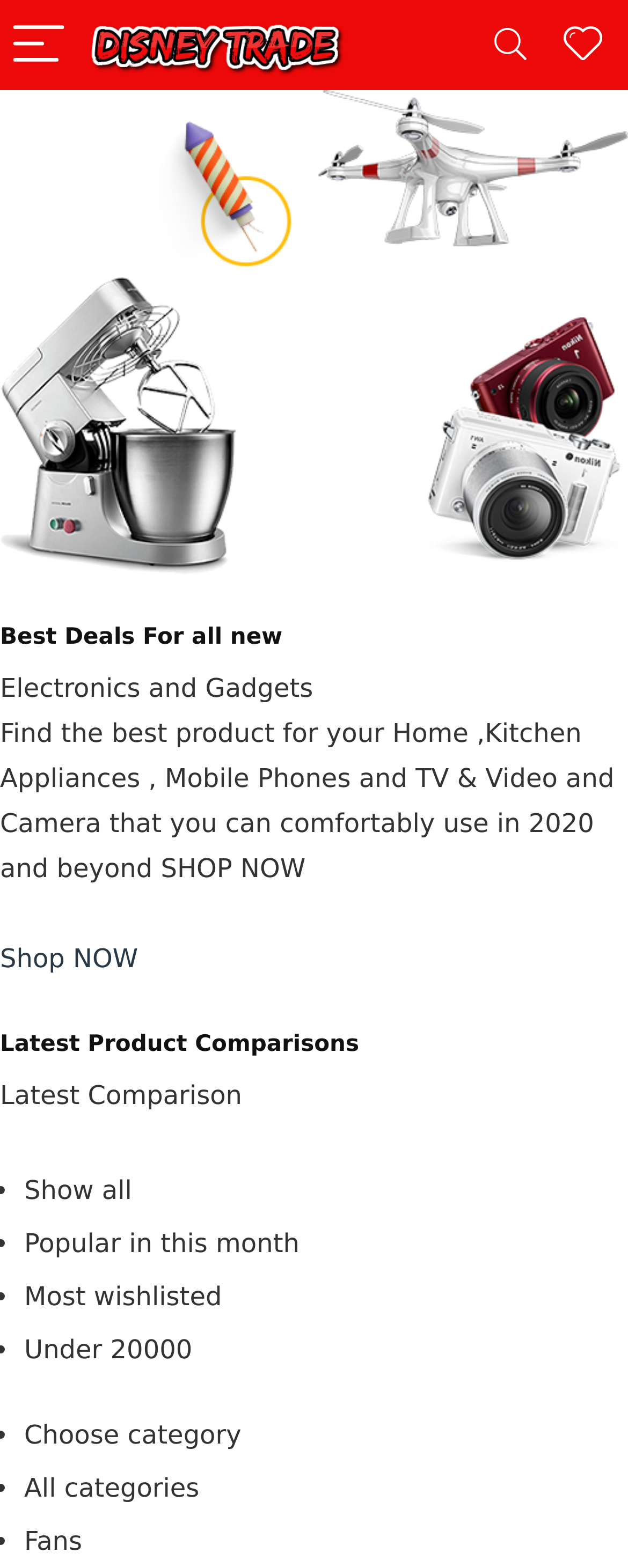Based on the image, provide a detailed response to the question:
What is the main category of products?

Based on the webpage, the main category of products is Electronics and Gadgets, which is mentioned in the StaticText element 'Electronics and Gadgets' with bounding box coordinates [0.0, 0.429, 0.499, 0.448].